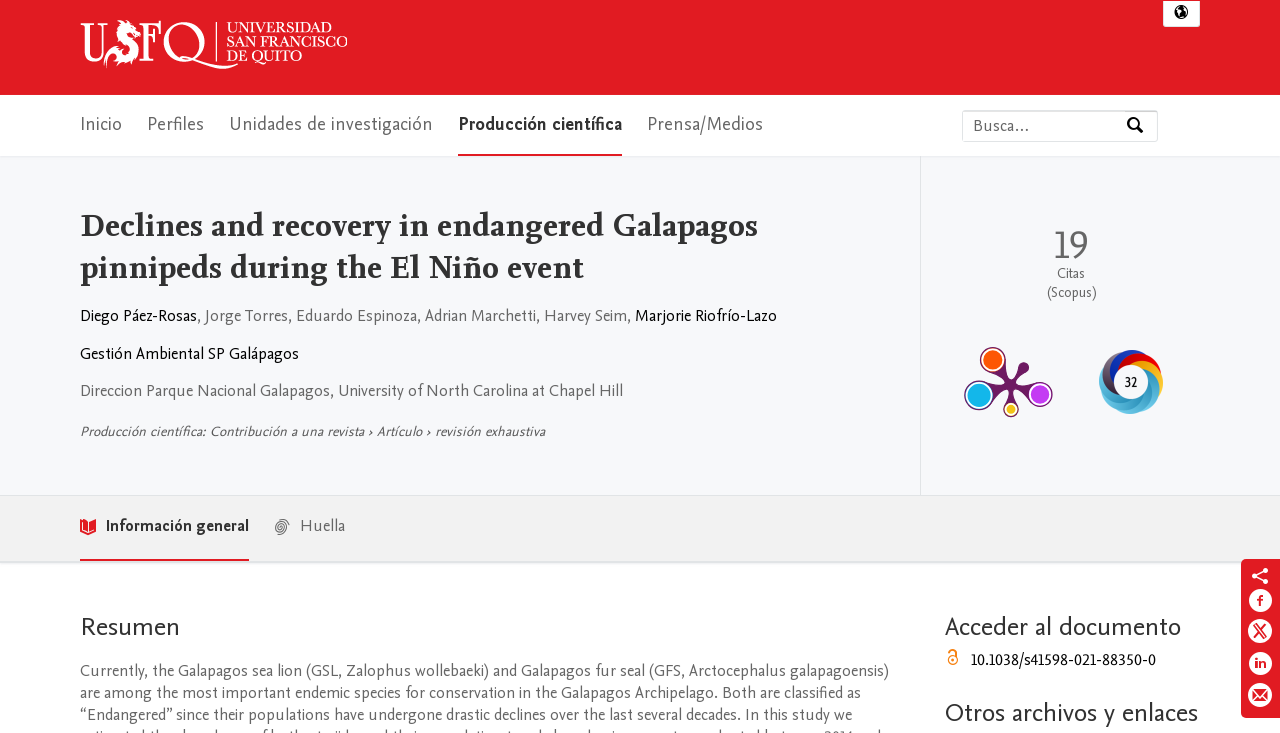Find the bounding box coordinates for the area that must be clicked to perform this action: "Search by experience, name or affiliation".

[0.752, 0.151, 0.879, 0.192]